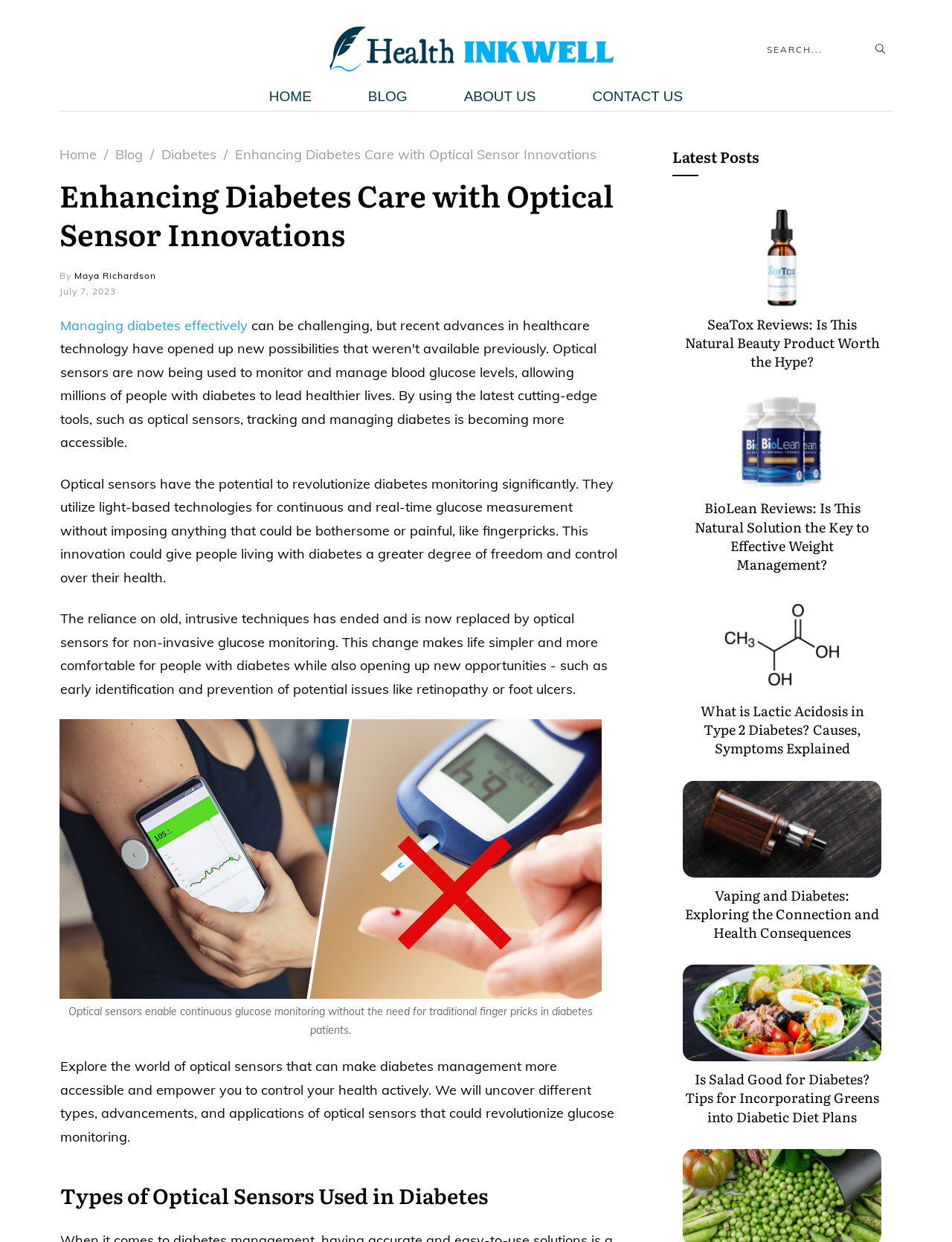Identify the bounding box coordinates of the section to be clicked to complete the task described by the following instruction: "Search for something". The coordinates should be four float numbers between 0 and 1, formatted as [left, top, right, bottom].

[0.801, 0.031, 0.938, 0.048]